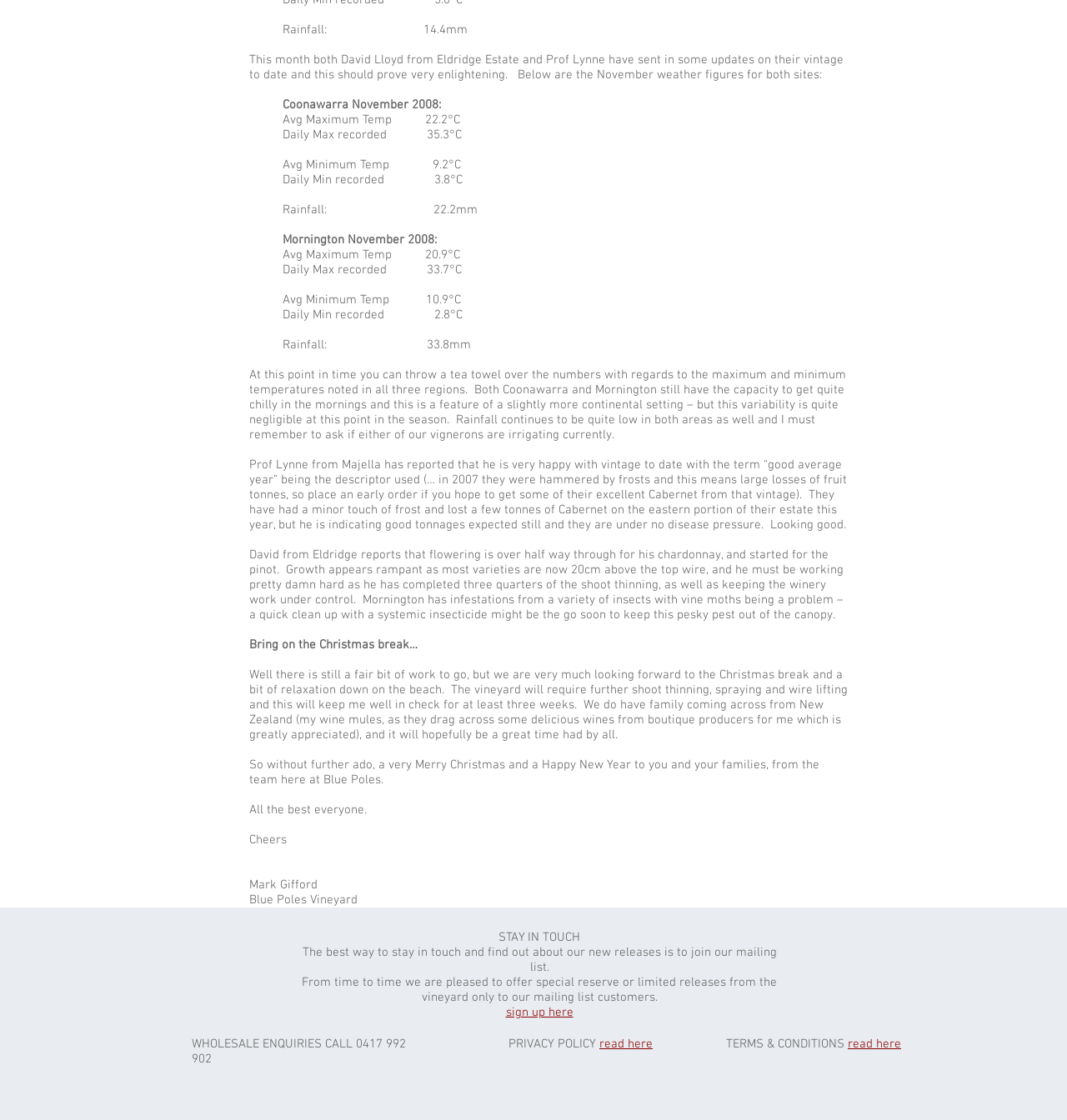Extract the bounding box coordinates for the UI element described by the text: "read here". The coordinates should be in the form of [left, top, right, bottom] with values between 0 and 1.

[0.795, 0.925, 0.845, 0.939]